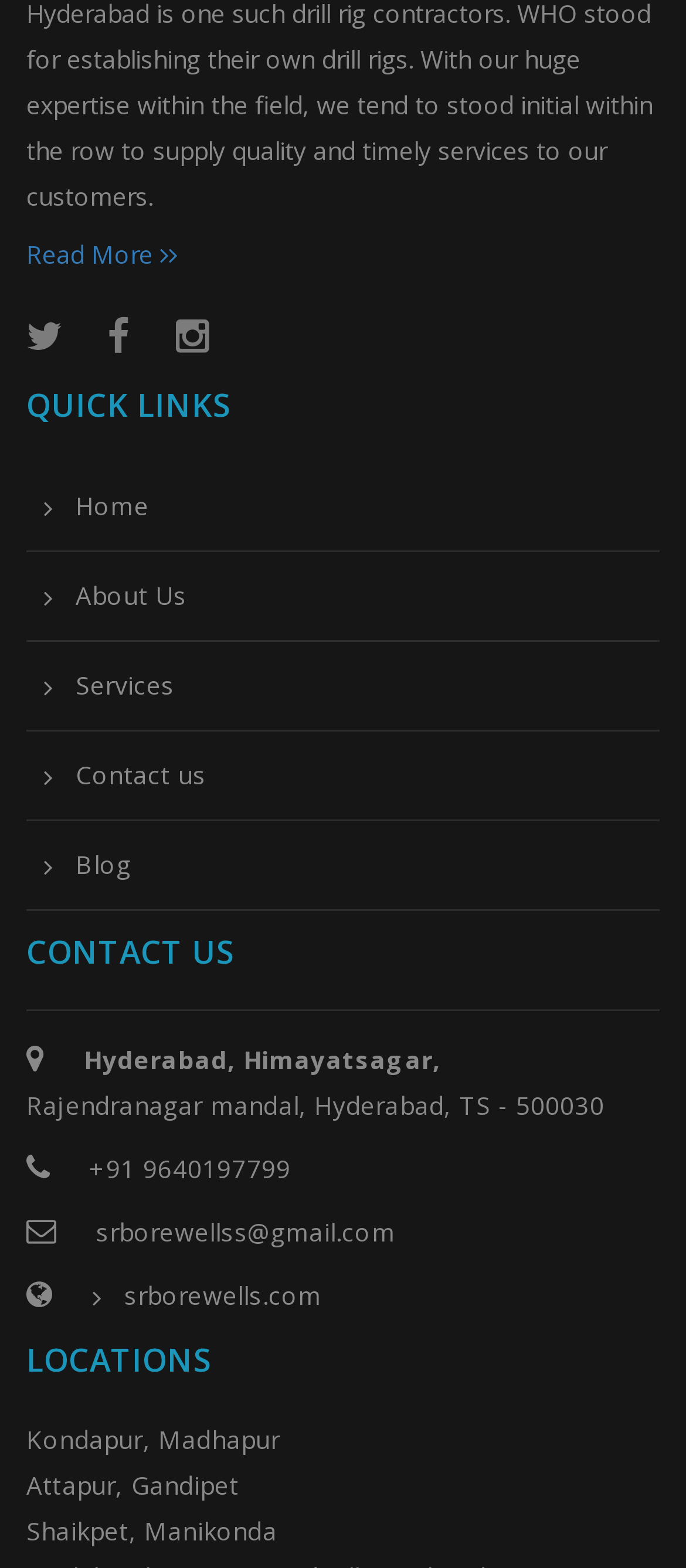What is the company's contact number?
Respond with a short answer, either a single word or a phrase, based on the image.

+91 9640197799